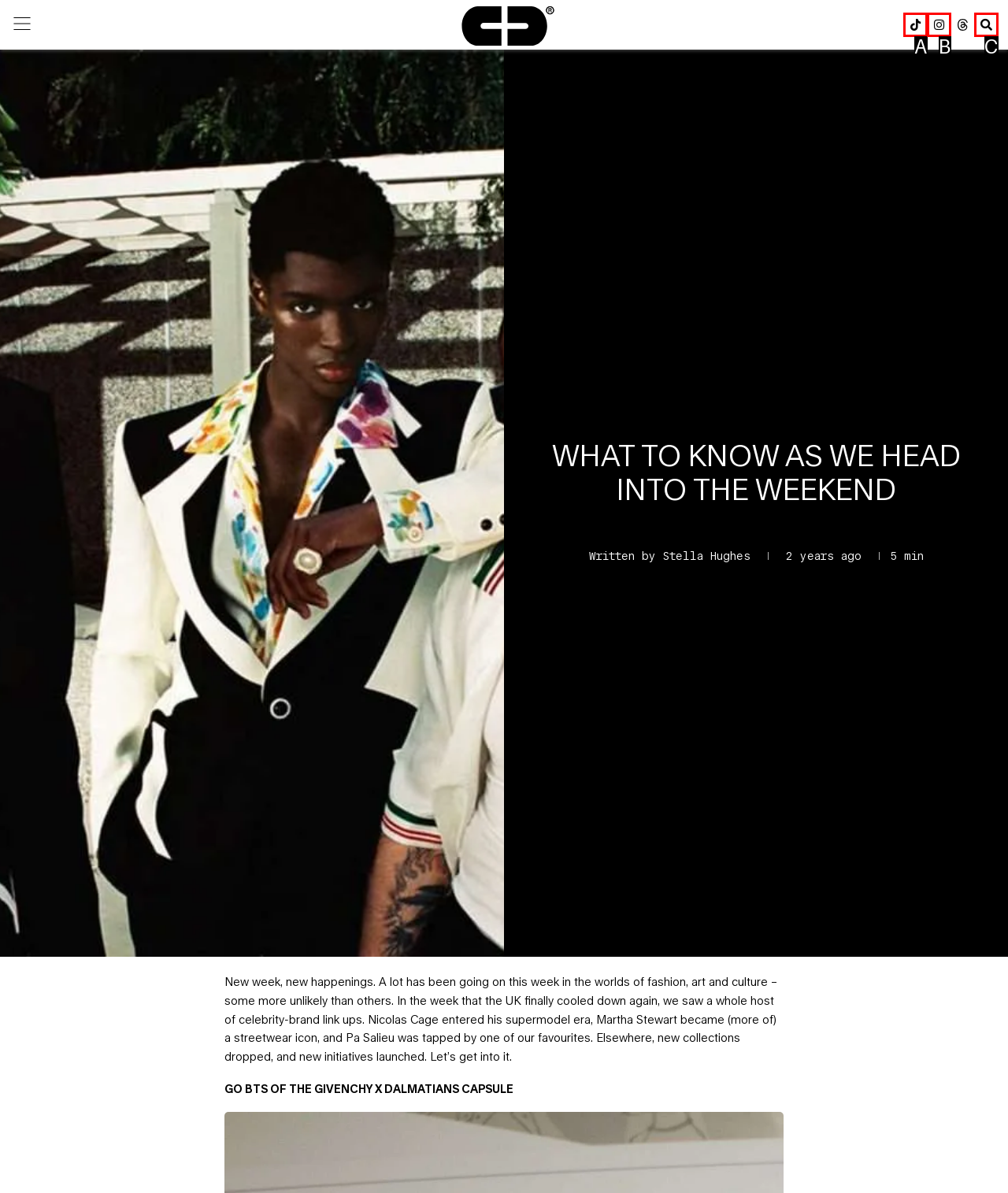Select the HTML element that corresponds to the description: Instagram. Reply with the letter of the correct option.

B